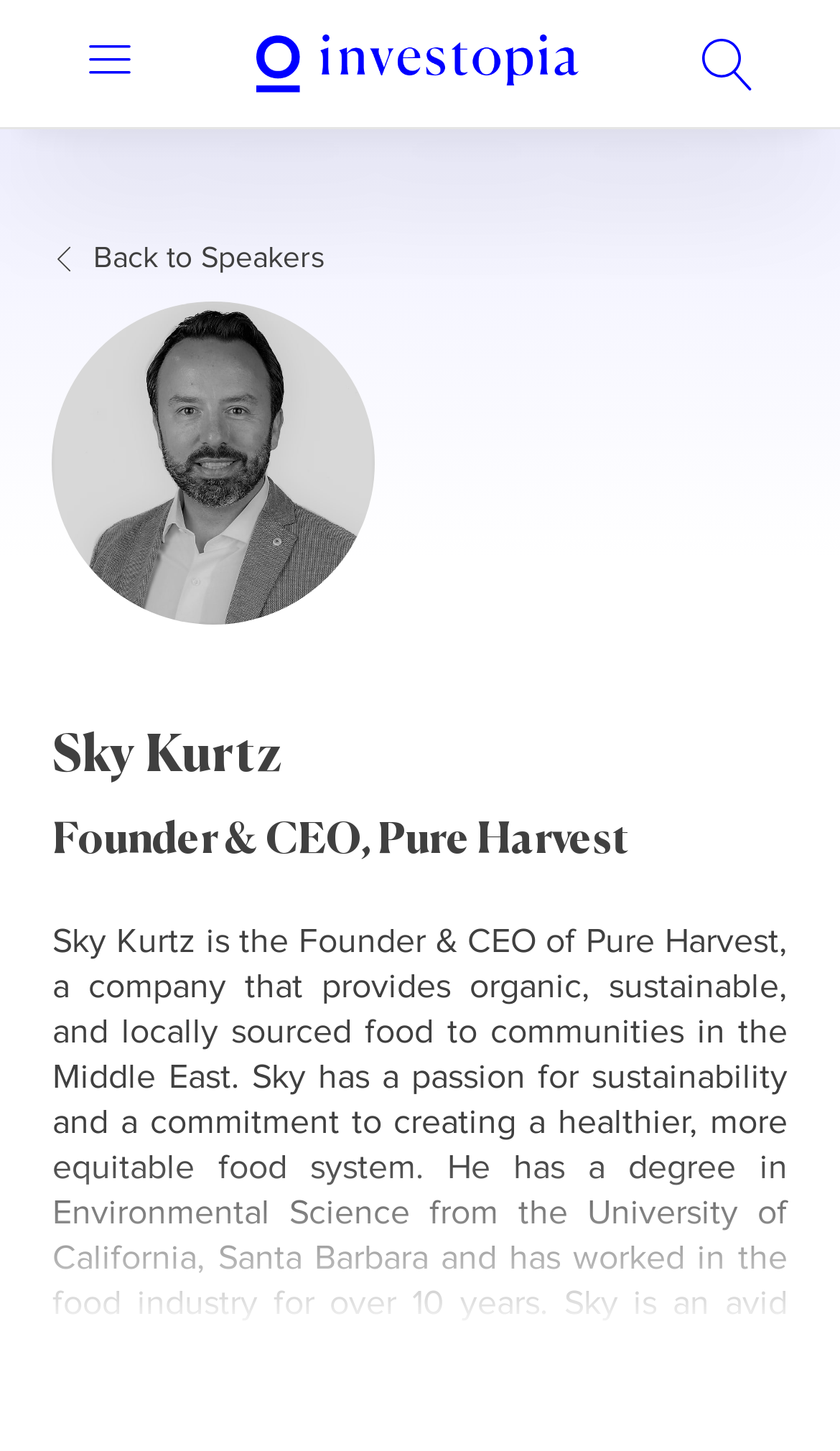What is the function of the button at the top right?
Provide a detailed answer to the question using information from the image.

The function of the button at the top right can be found in the button element with the text 'Open search' located at the top right of the webpage.